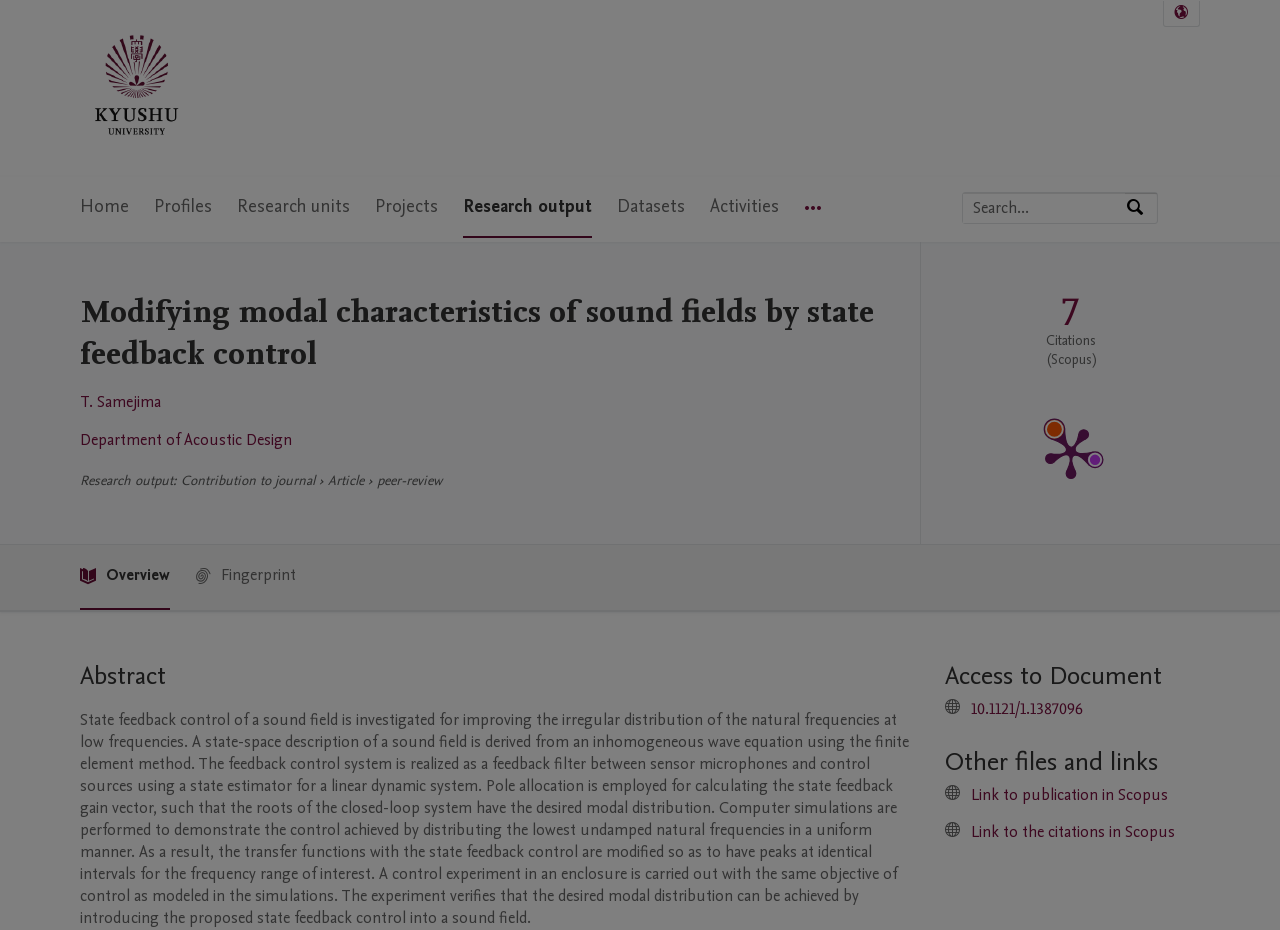Utilize the details in the image to give a detailed response to the question: What is the citation source?

The citation source can be found in the 'Publication metrics' section. The text 'Source: Scopus: 7' indicates that the citation source is Scopus, and there are 7 citations.